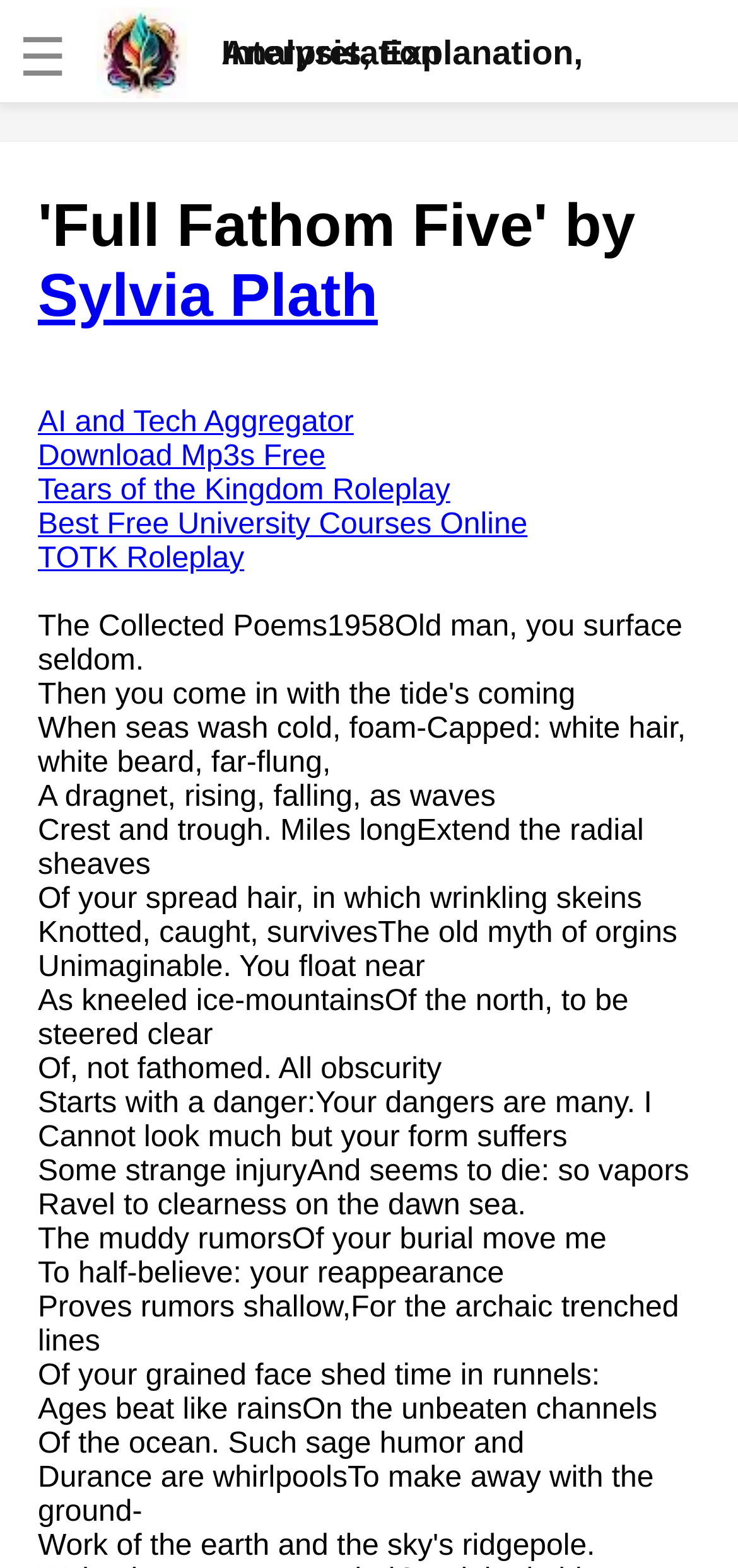Could you specify the bounding box coordinates for the clickable section to complete the following instruction: "Click the link to analyze 'Fire And Ice' by Robert Frost"?

[0.038, 0.09, 0.615, 0.153]